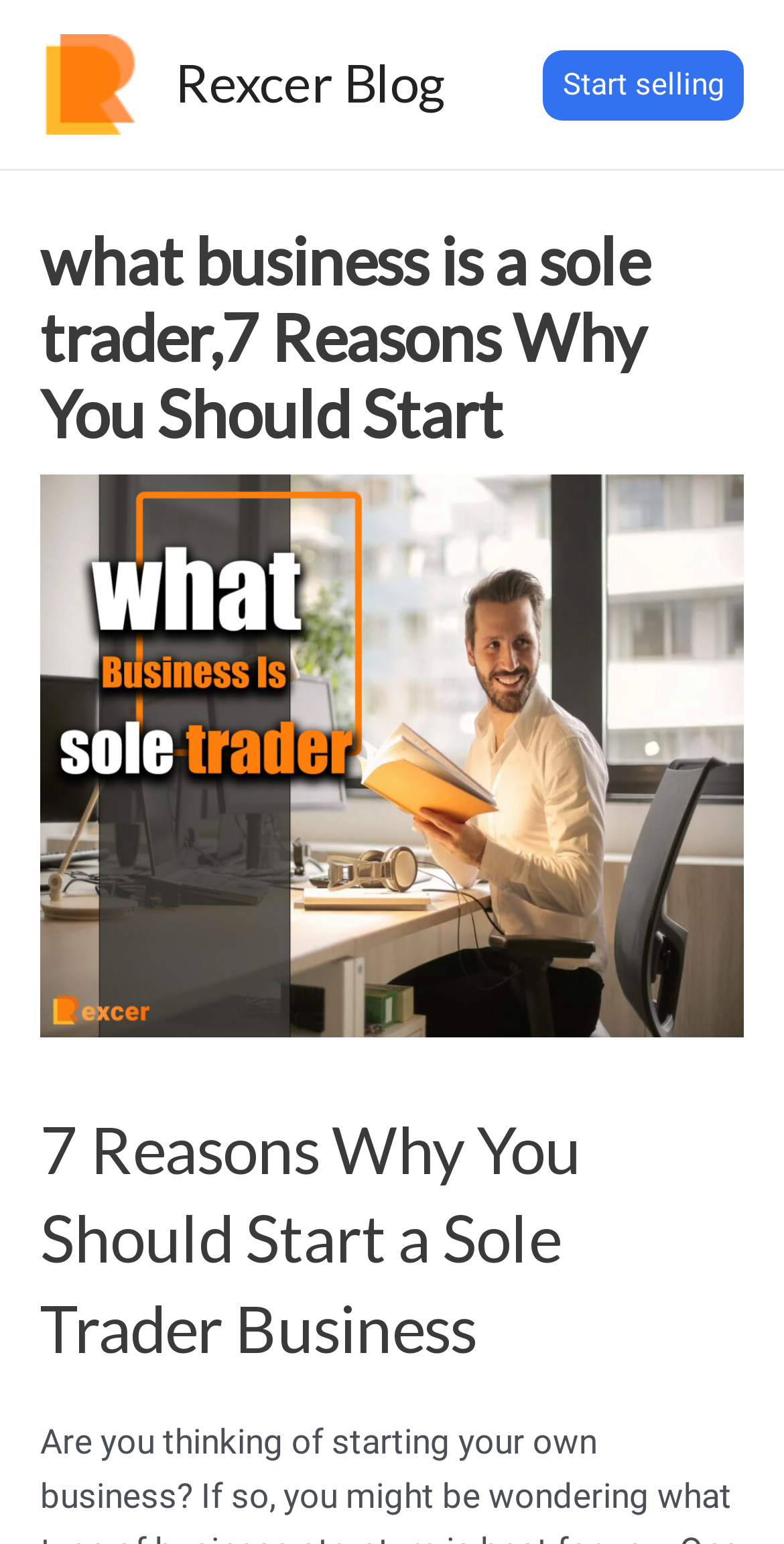Find and provide the bounding box coordinates for the UI element described with: "alt="Rexcer Blog"".

[0.051, 0.04, 0.179, 0.066]